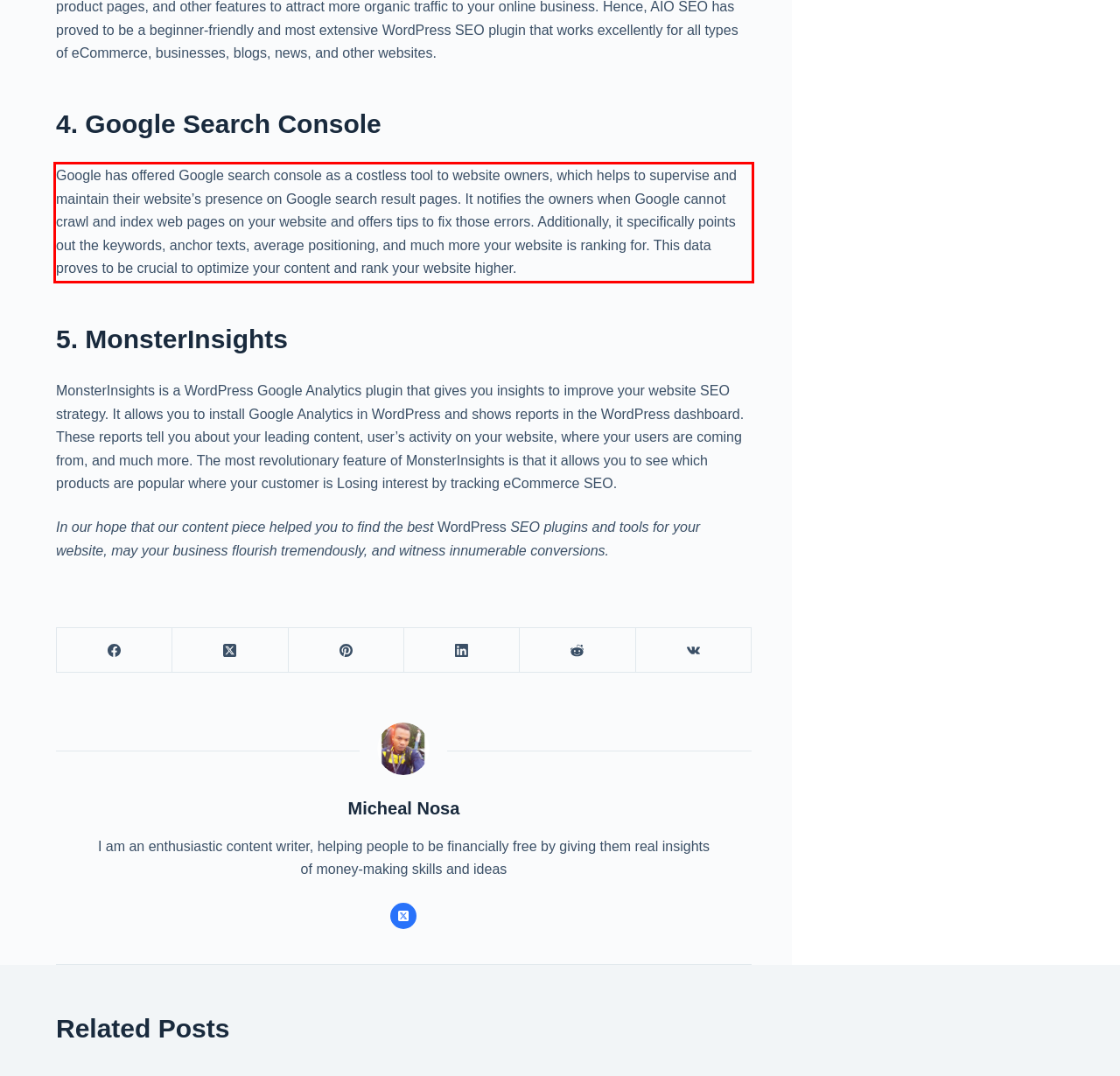Examine the screenshot of the webpage, locate the red bounding box, and perform OCR to extract the text contained within it.

Google has offered Google search console as a costless tool to website owners, which helps to supervise and maintain their website’s presence on Google search result pages. It notifies the owners when Google cannot crawl and index web pages on your website and offers tips to fix those errors. Additionally, it specifically points out the keywords, anchor texts, average positioning, and much more your website is ranking for. This data proves to be crucial to optimize your content and rank your website higher.